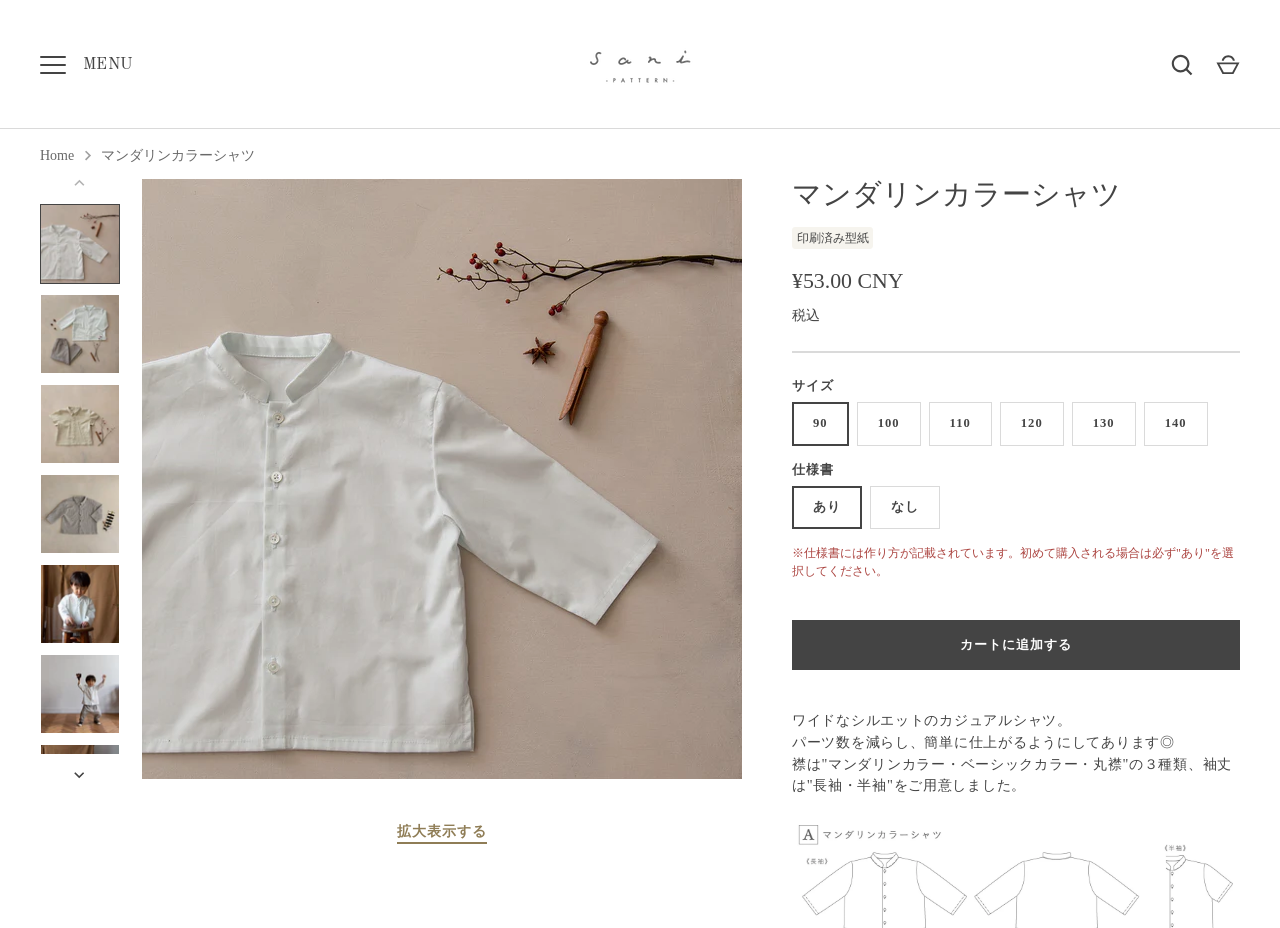Provide a thorough and detailed response to the question by examining the image: 
How many sizes are available for the product?

The available sizes for the product can be found in the 'サイズ' section. There are 6 radio buttons labeled '90', '100', '110', '120', '130', and '140', indicating that there are 6 available sizes.